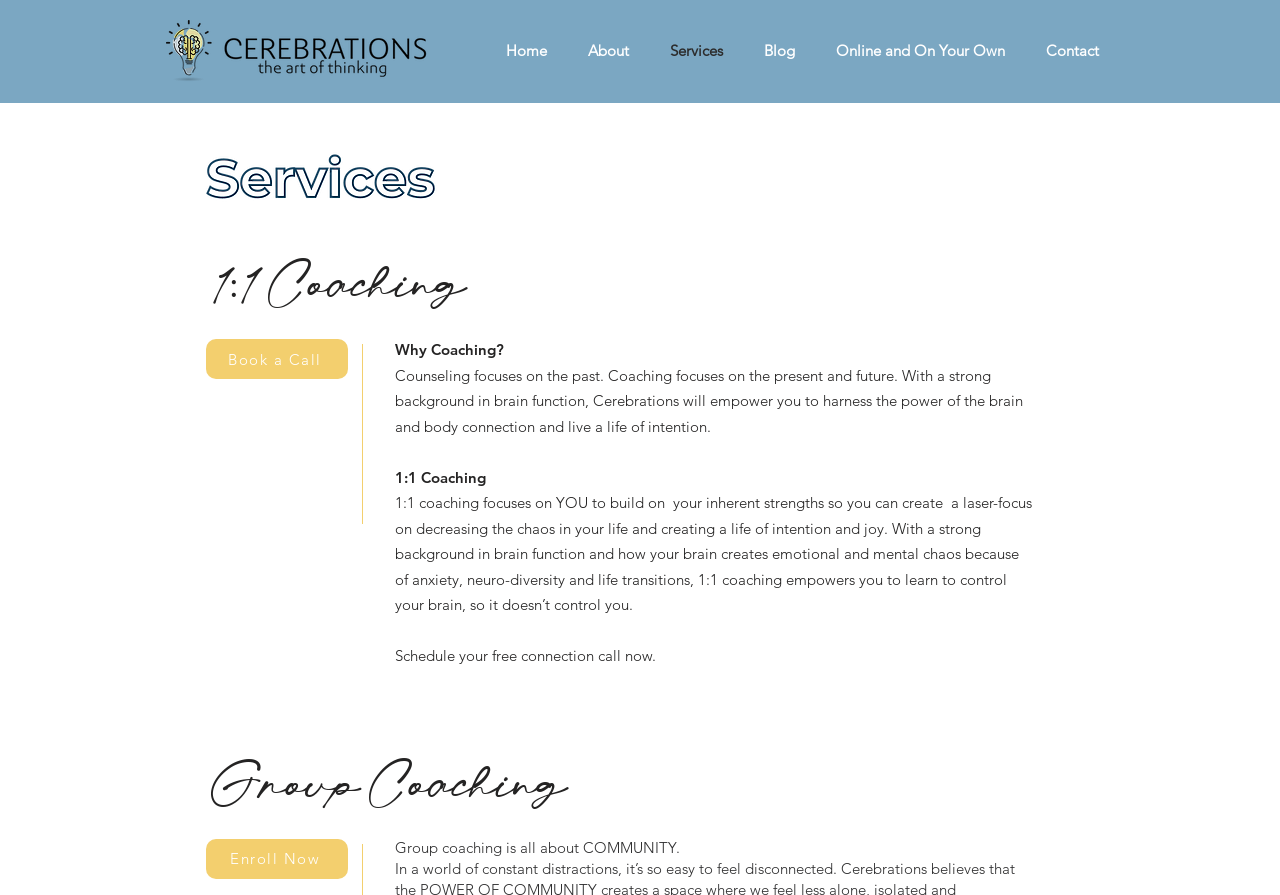What is the main service offered?
Analyze the screenshot and provide a detailed answer to the question.

Based on the webpage, the main service offered is coaching, which is divided into two categories: 1:1 Coaching and Group Coaching. The webpage provides detailed information about these services, including their benefits and how they can be scheduled.